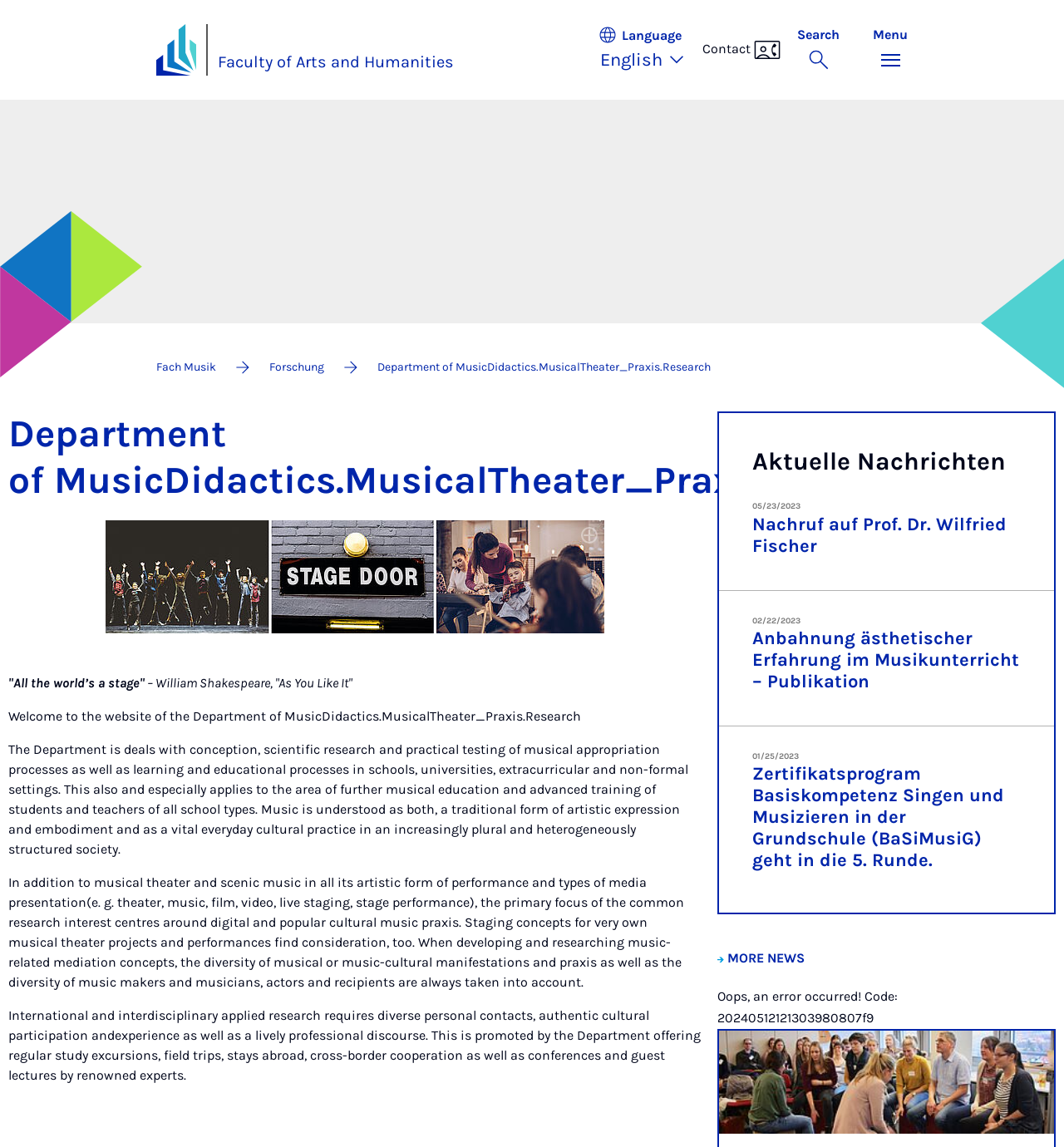Give a detailed account of the webpage, highlighting key information.

The webpage is about the Department of Music Didactics, Musical Theater, Praxis, and Research at the Faculty of Arts and Humanities, Paderborn University. At the top left, there is a university logo, "UPB Bildmarke", and a link to the Faculty of Arts and Humanities. On the top right, there are language options, a search button, and a menu toggle button.

Below the top section, there is a navigation breadcrumb trail showing the hierarchy of the department's webpage. The breadcrumb trail is followed by a heading that reads "Department of Music Didactics, Musical Theater, Praxis, and Research".

The main content of the webpage is divided into two sections. The left section contains a quote from William Shakespeare, "All the world's a stage", and a welcome message that describes the department's focus on musical appropriation processes, learning, and educational processes in various settings. The welcome message is followed by a detailed description of the department's research interests, which include musical theater, digital and popular cultural music praxis, and music-related mediation concepts.

The right section of the main content contains a section titled "Aktuelle Nachrichten" (Current News), which lists several news articles with dates, including a obituary, a publication announcement, and a program announcement. There is also a "MORE NEWS" link at the bottom of this section.

At the very bottom of the webpage, there is an error message that reads "Oops, an error occurred! Code: 20240512121303980807f9".